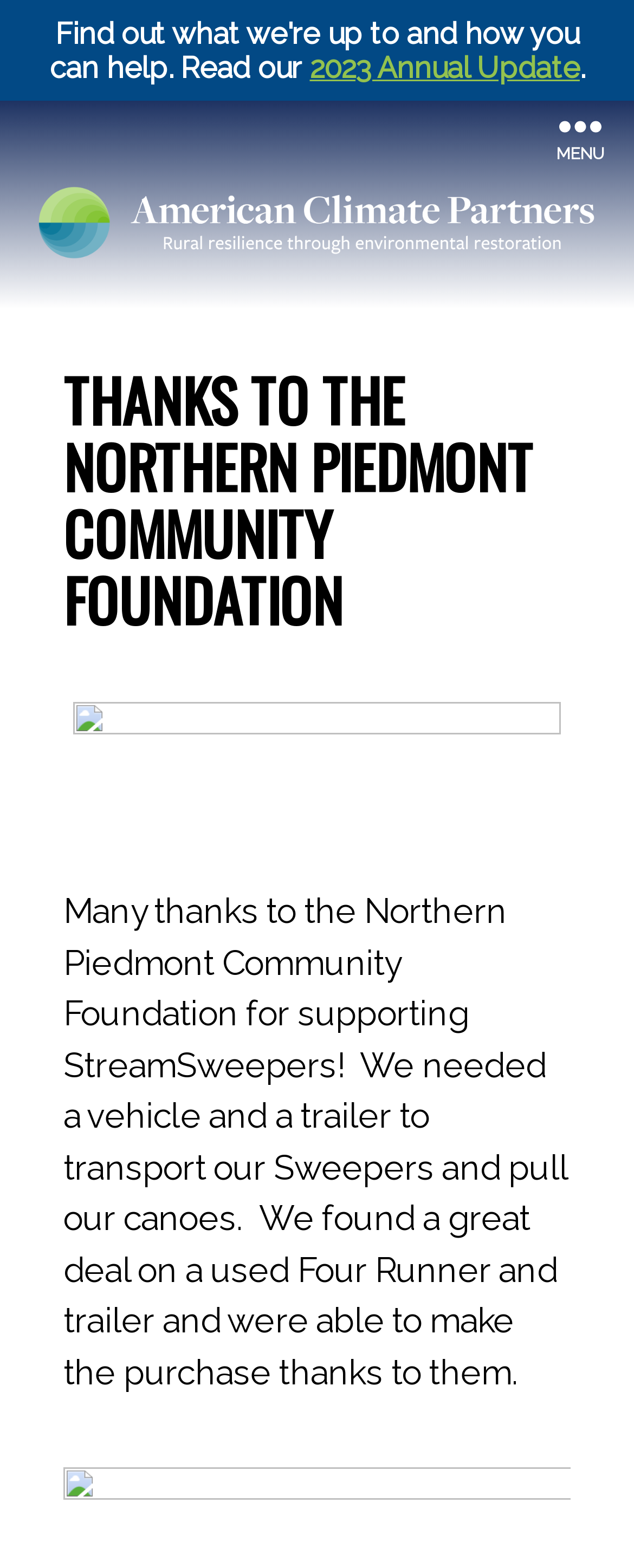Answer this question using a single word or a brief phrase:
What is the name of the logo?

American Climate Partners logo